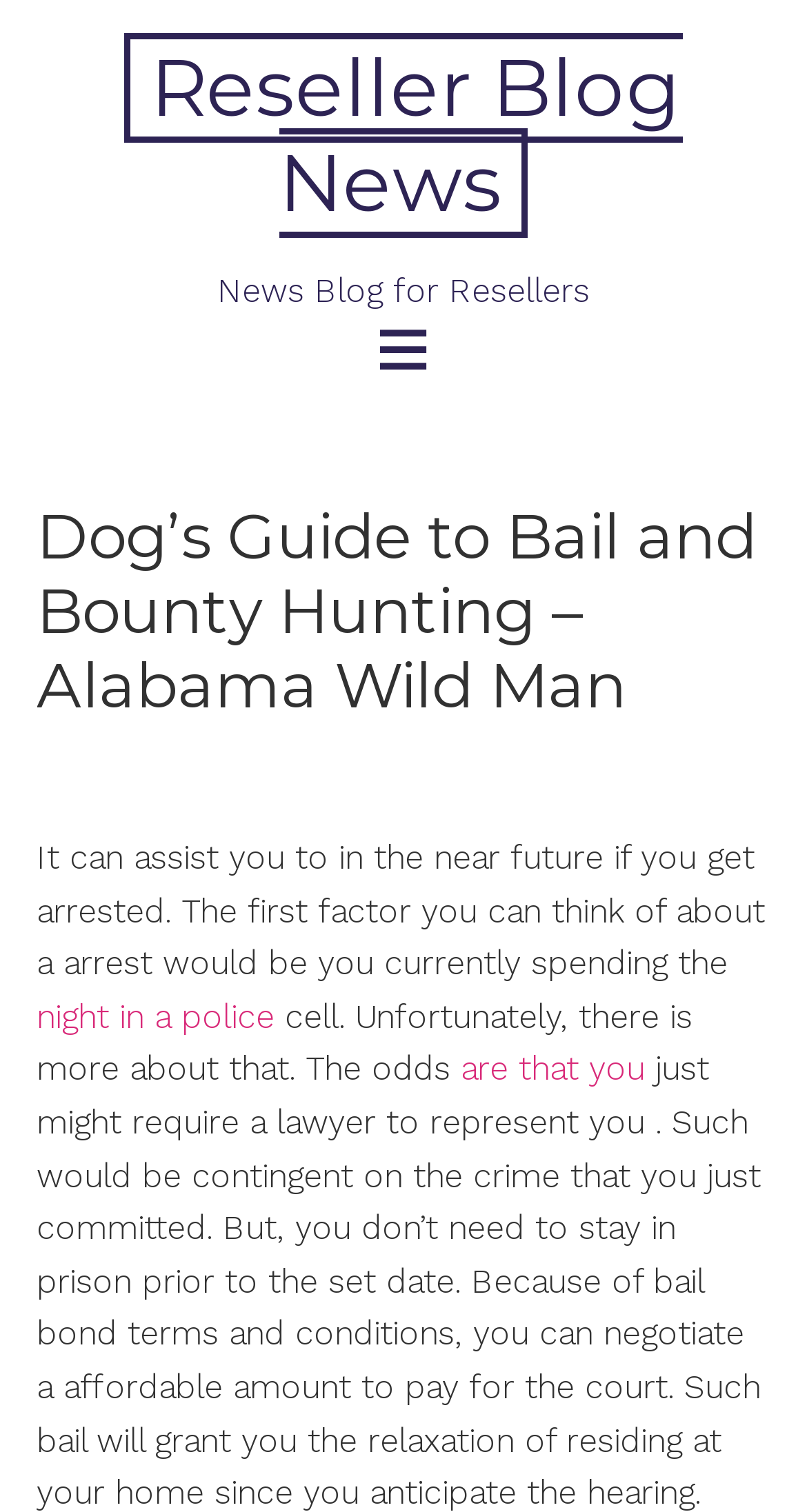Provide the bounding box coordinates in the format (top-left x, top-left y, bottom-right x, bottom-right y). All values are floating point numbers between 0 and 1. Determine the bounding box coordinate of the UI element described as: night in a police

[0.046, 0.659, 0.341, 0.685]